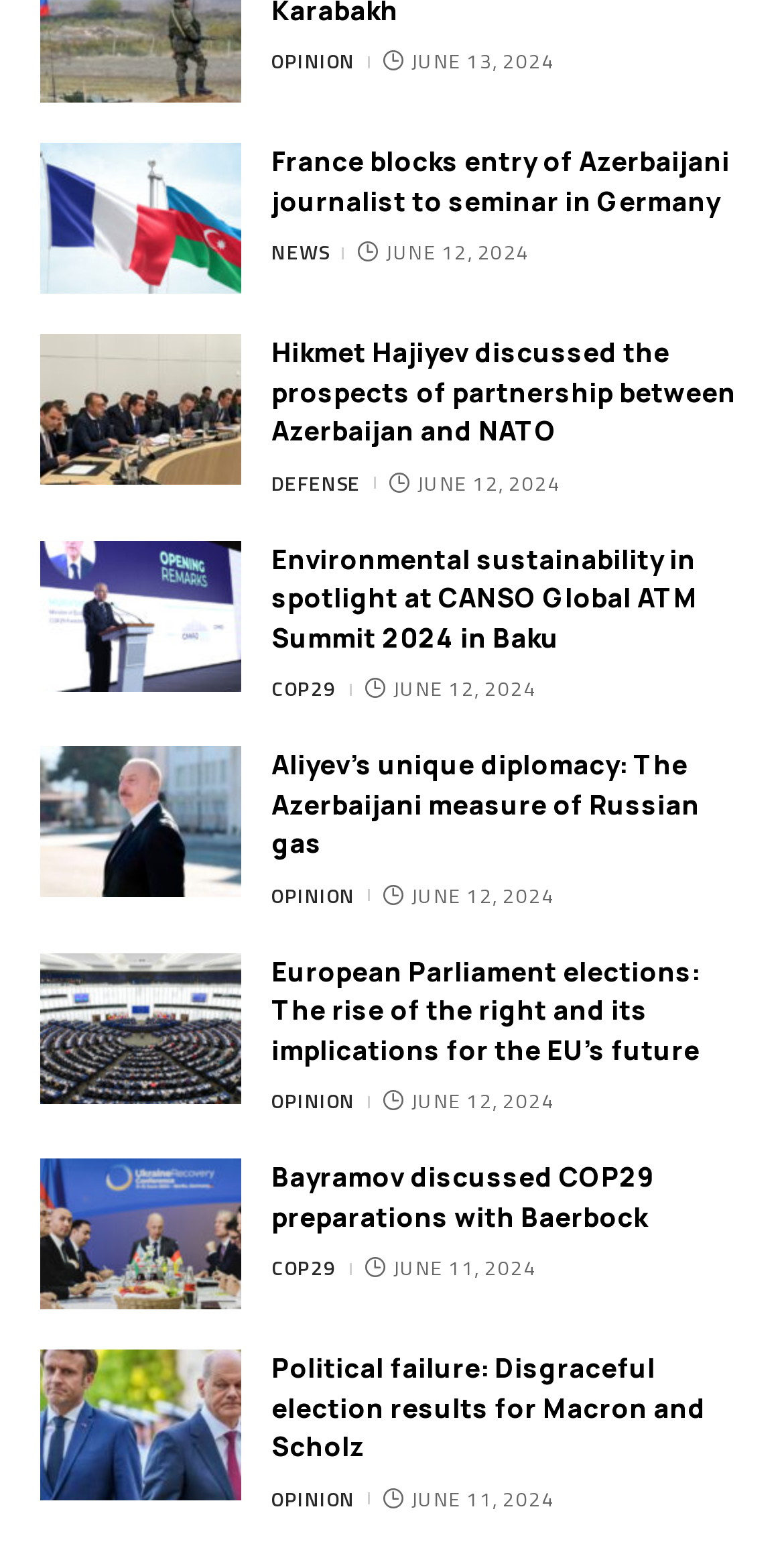Identify the bounding box coordinates of the region that should be clicked to execute the following instruction: "Click on the 'OPINION' link".

[0.346, 0.029, 0.453, 0.051]